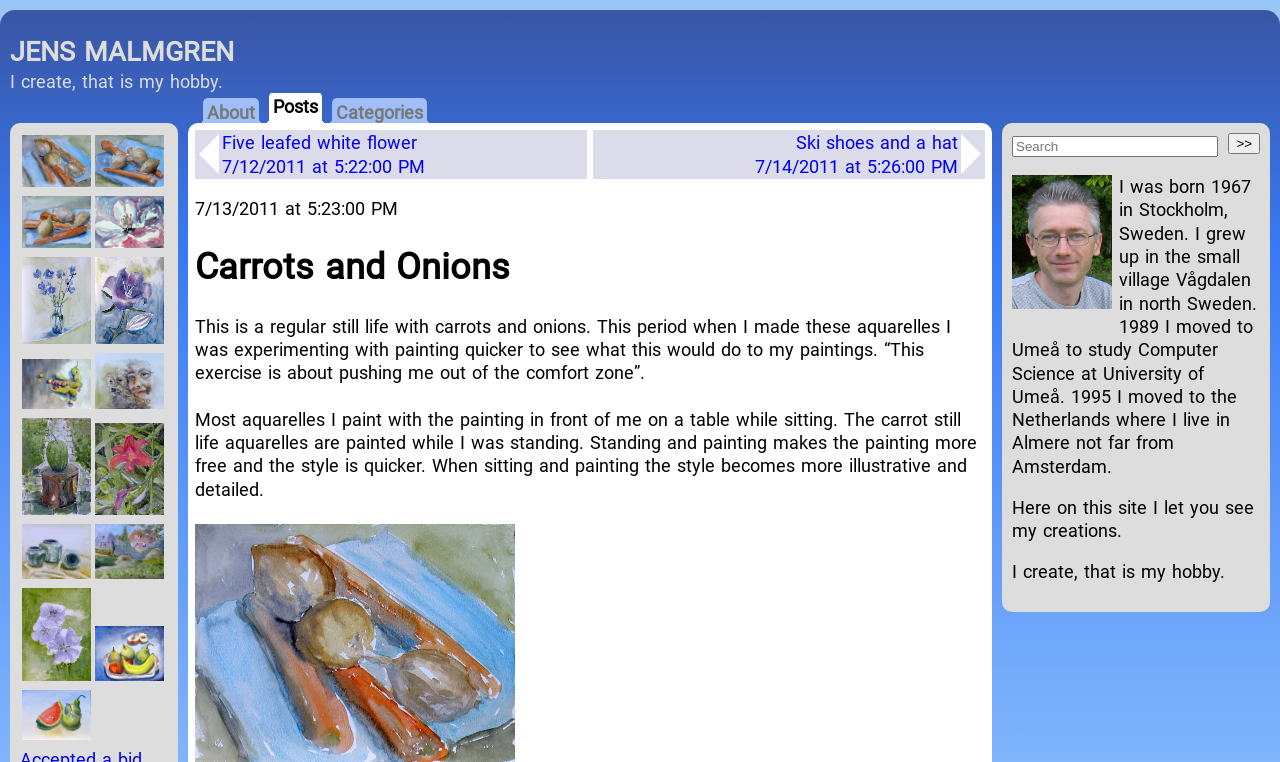Identify the primary heading of the webpage and provide its text.

Carrots and Onions